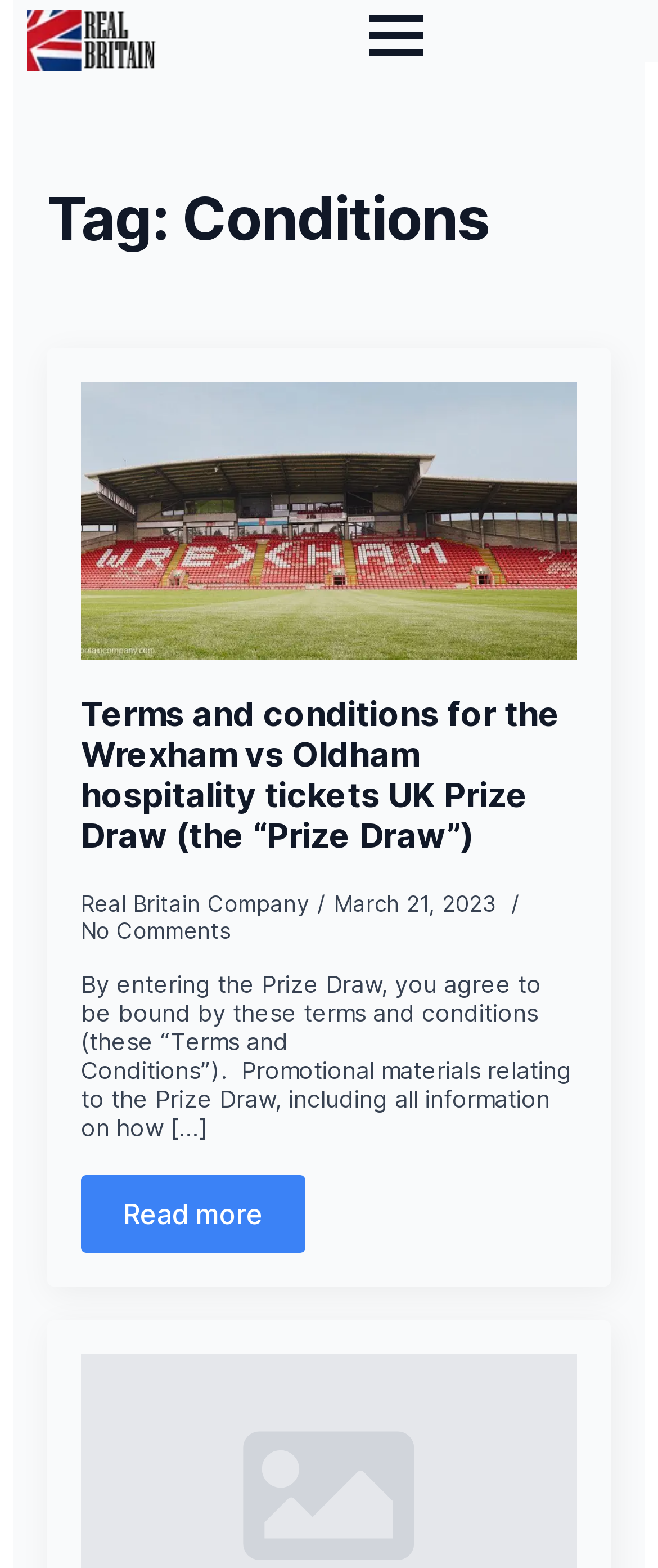Give a short answer using one word or phrase for the question:
What can you do with the prize draw terms and conditions?

Agree to be bound by them